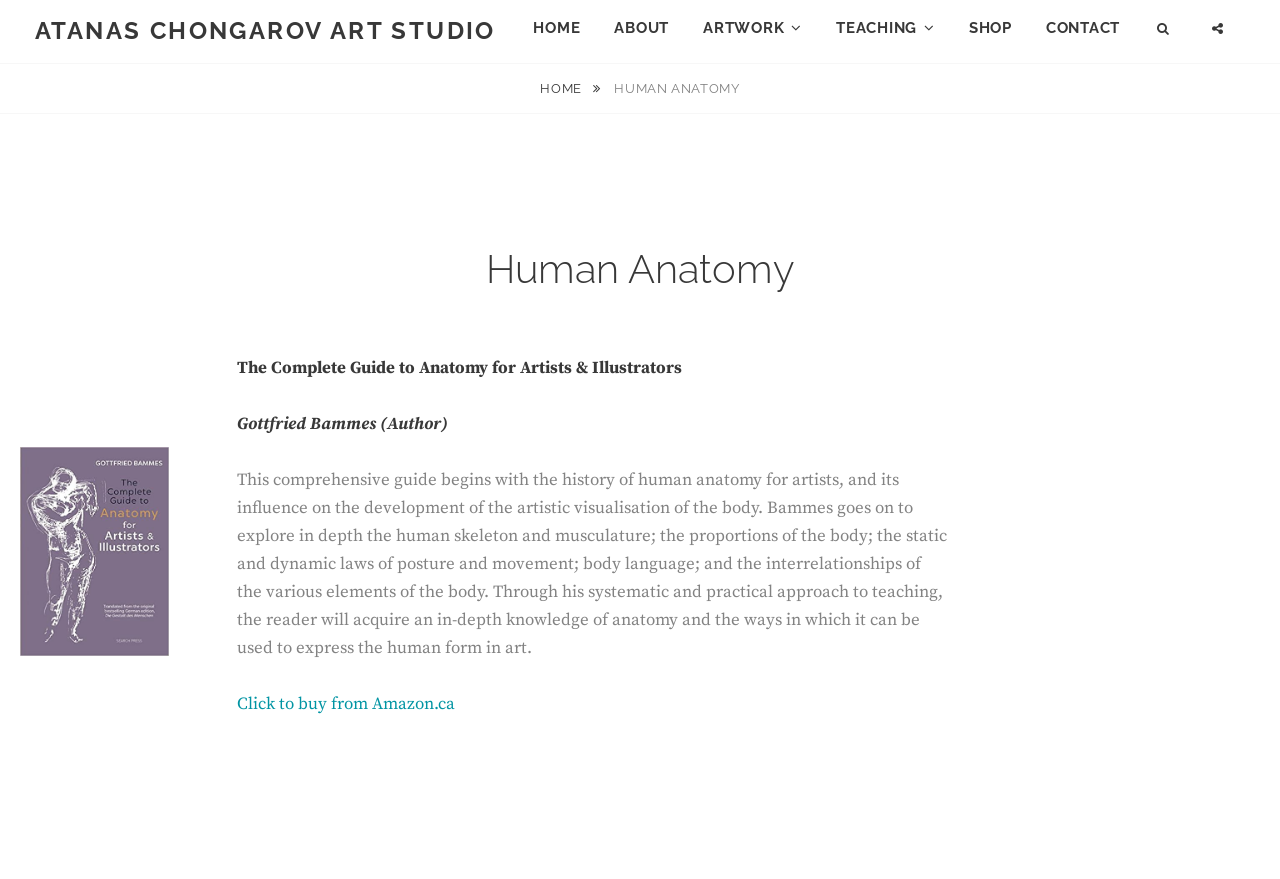Please determine the bounding box coordinates of the section I need to click to accomplish this instruction: "go to home page".

[0.405, 0.002, 0.465, 0.061]